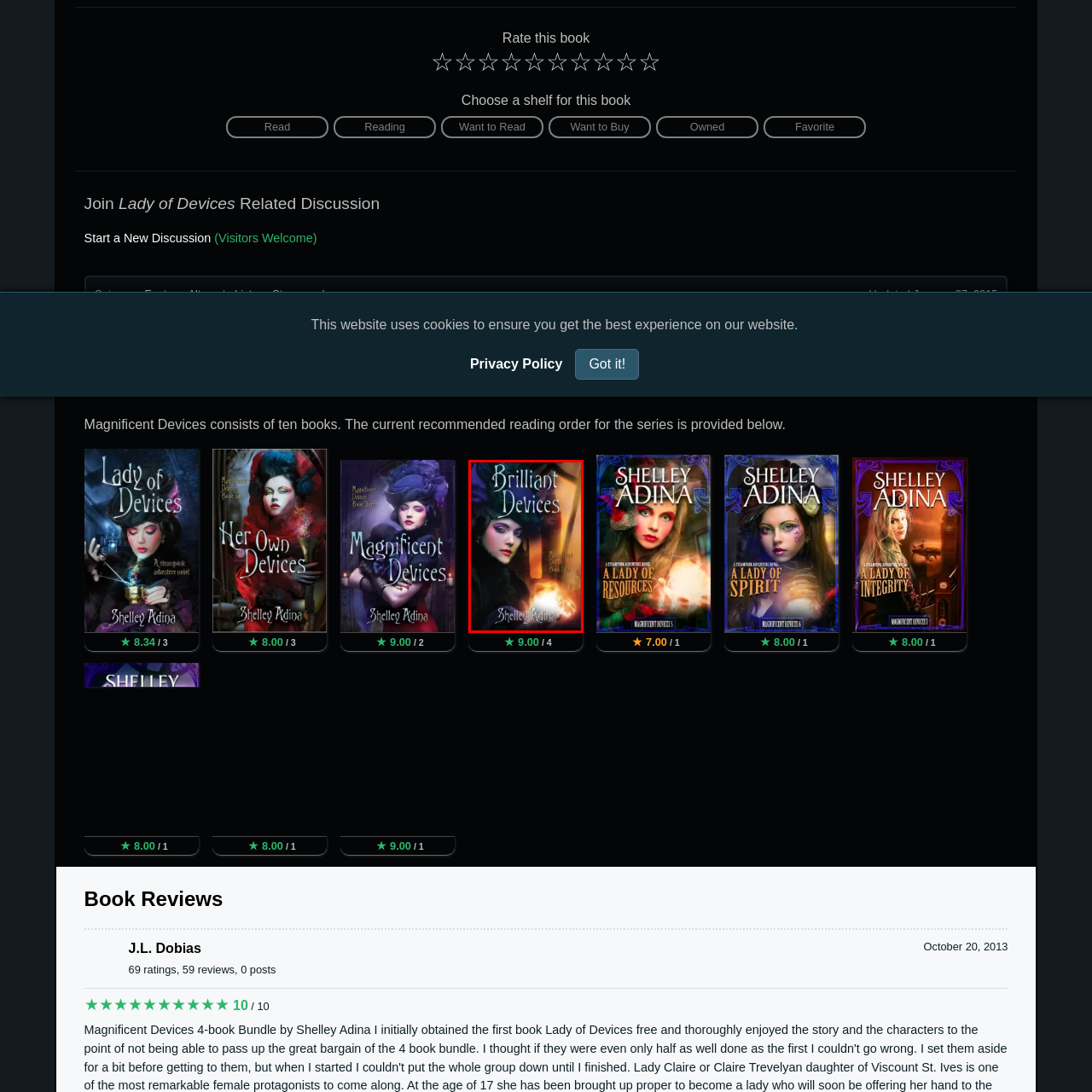Carefully look at the image inside the red box and answer the subsequent question in as much detail as possible, using the information from the image: 
What is the protagonist holding in her hands?

According to the caption, the enchanting female protagonist is holding a pulsating orb of light in her hands, which adds to the mystical ambiance of the design.